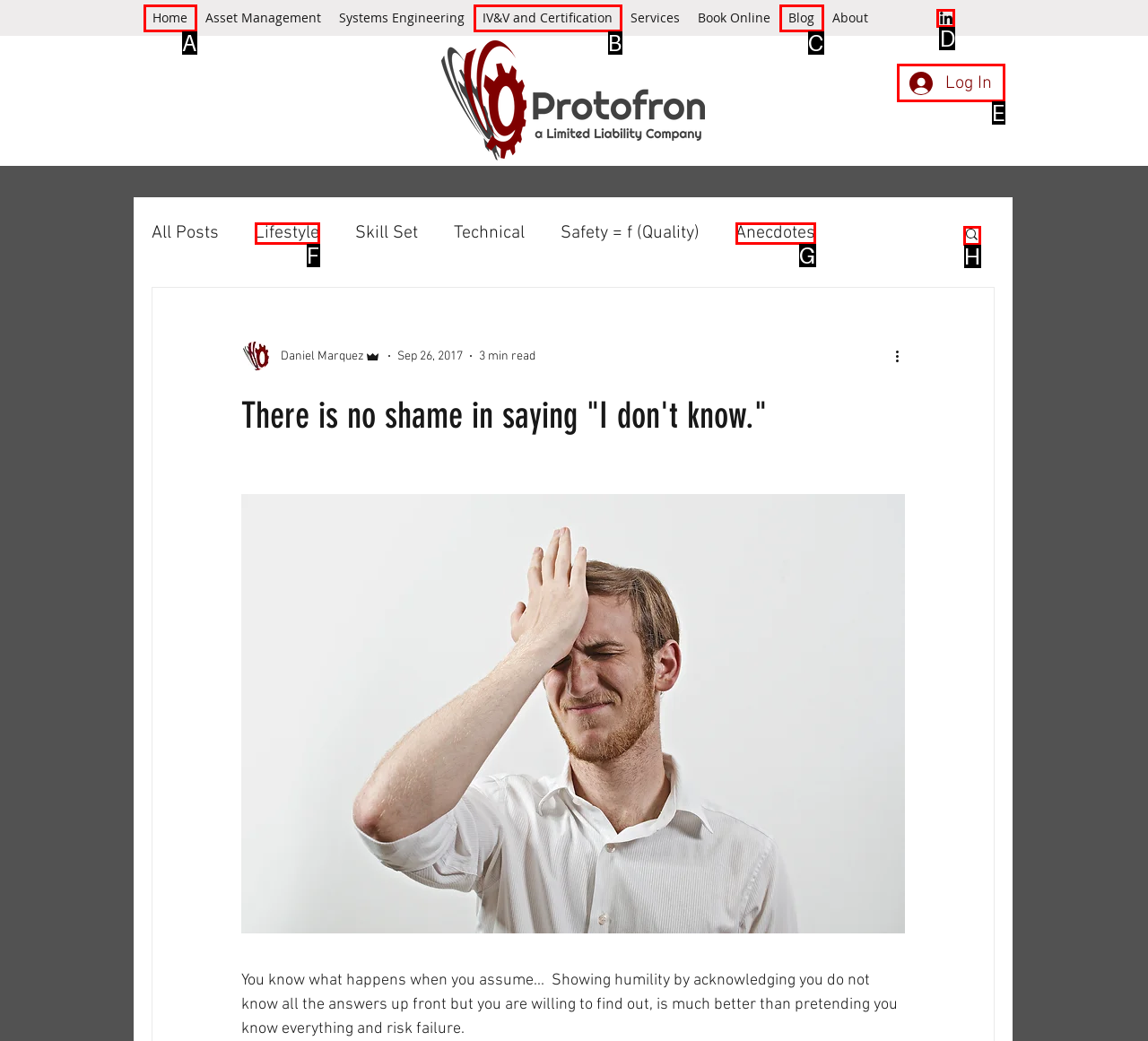Choose the HTML element that should be clicked to accomplish the task: Click the LinkedIn link. Answer with the letter of the chosen option.

D